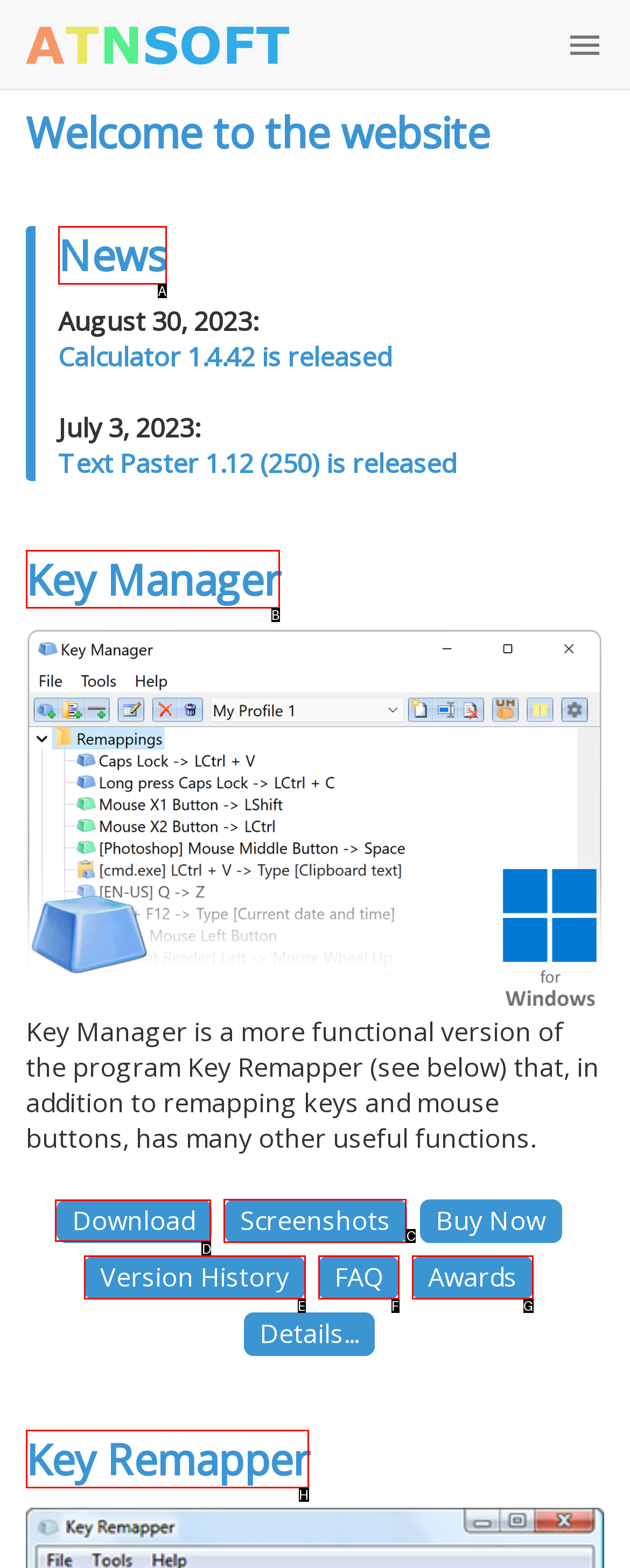For the task: Download Key Manager, tell me the letter of the option you should click. Answer with the letter alone.

D